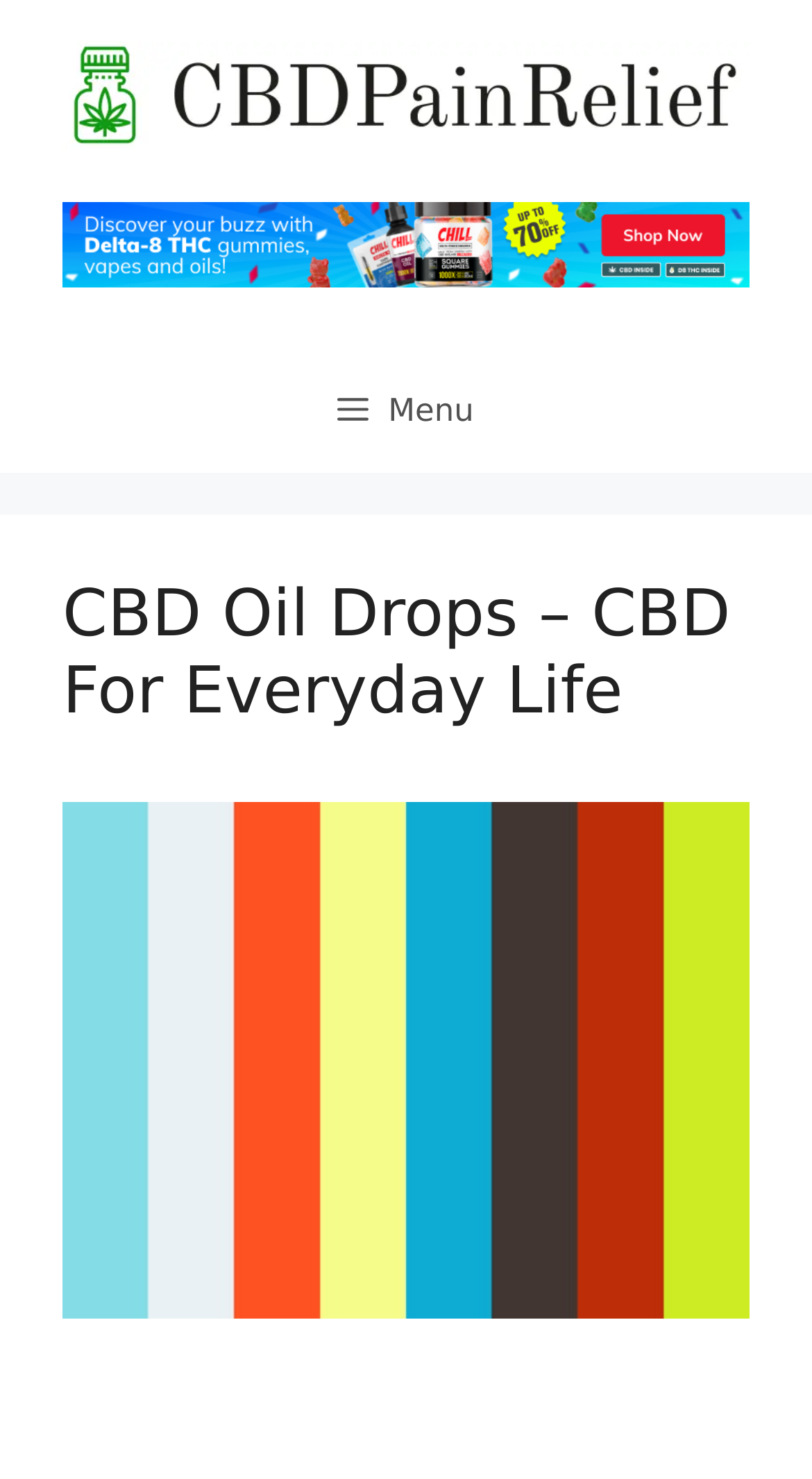Describe the entire webpage, focusing on both content and design.

The webpage is about CBD oil drops and everyday life. At the top left, there is a link to "CBDPainRelief" accompanied by an image with the same name. Below this link, there is a complementary section with a promotional link to a "July 4th Sale" featuring Delta-8 THC products, which is also accompanied by an image. 

To the right of these elements, there is a "Menu" button that, when expanded, reveals a header section with a heading that reads "CBD Oil Drops – CBD For Everyday Life". Below this heading, there is a link to "CBD Oil Drops" accompanied by an image with the same name. 

At the very bottom of the page, there is a small, almost invisible text element containing a non-breaking space character.